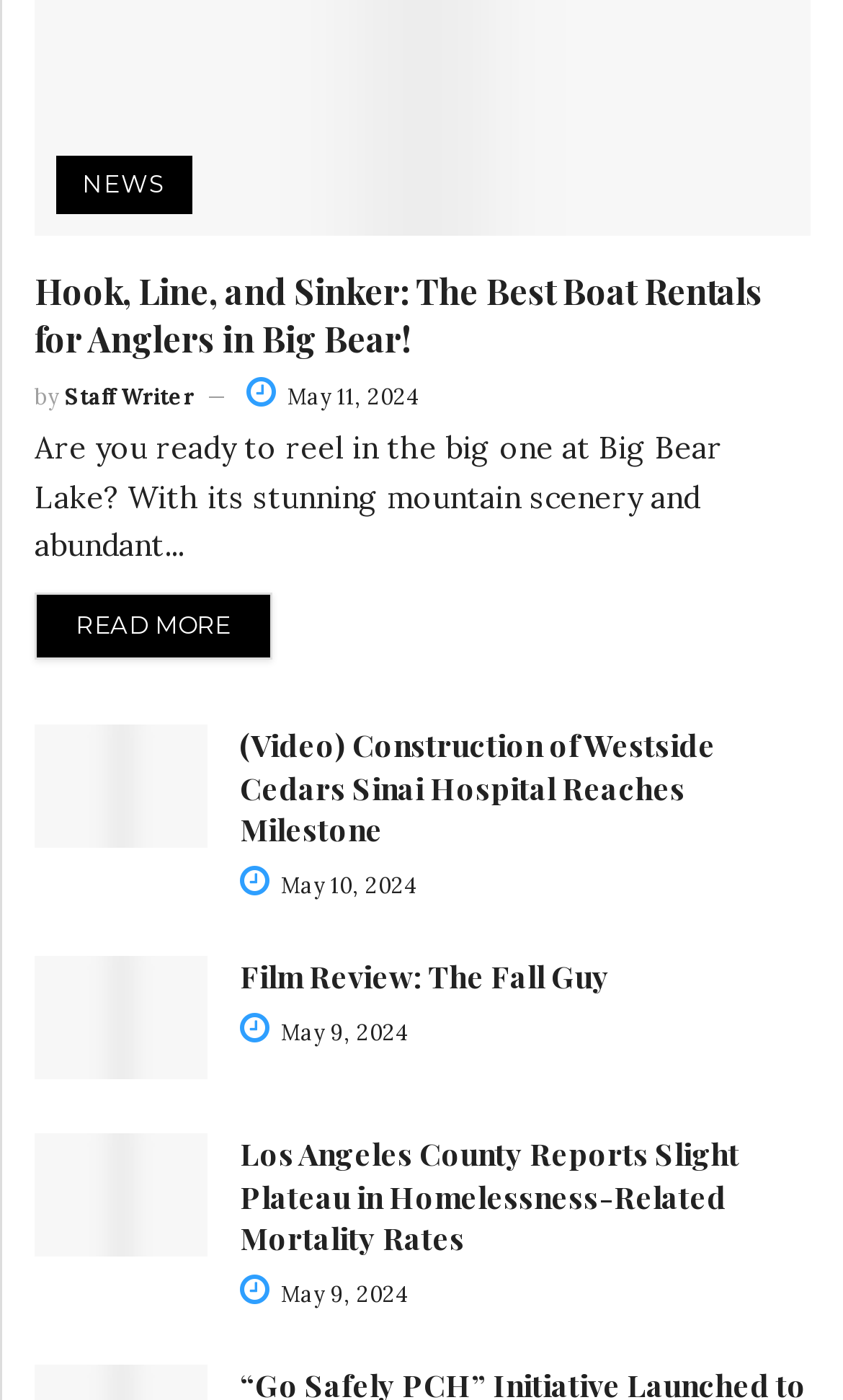Give a succinct answer to this question in a single word or phrase: 
What is the date of the latest article?

May 11, 2024